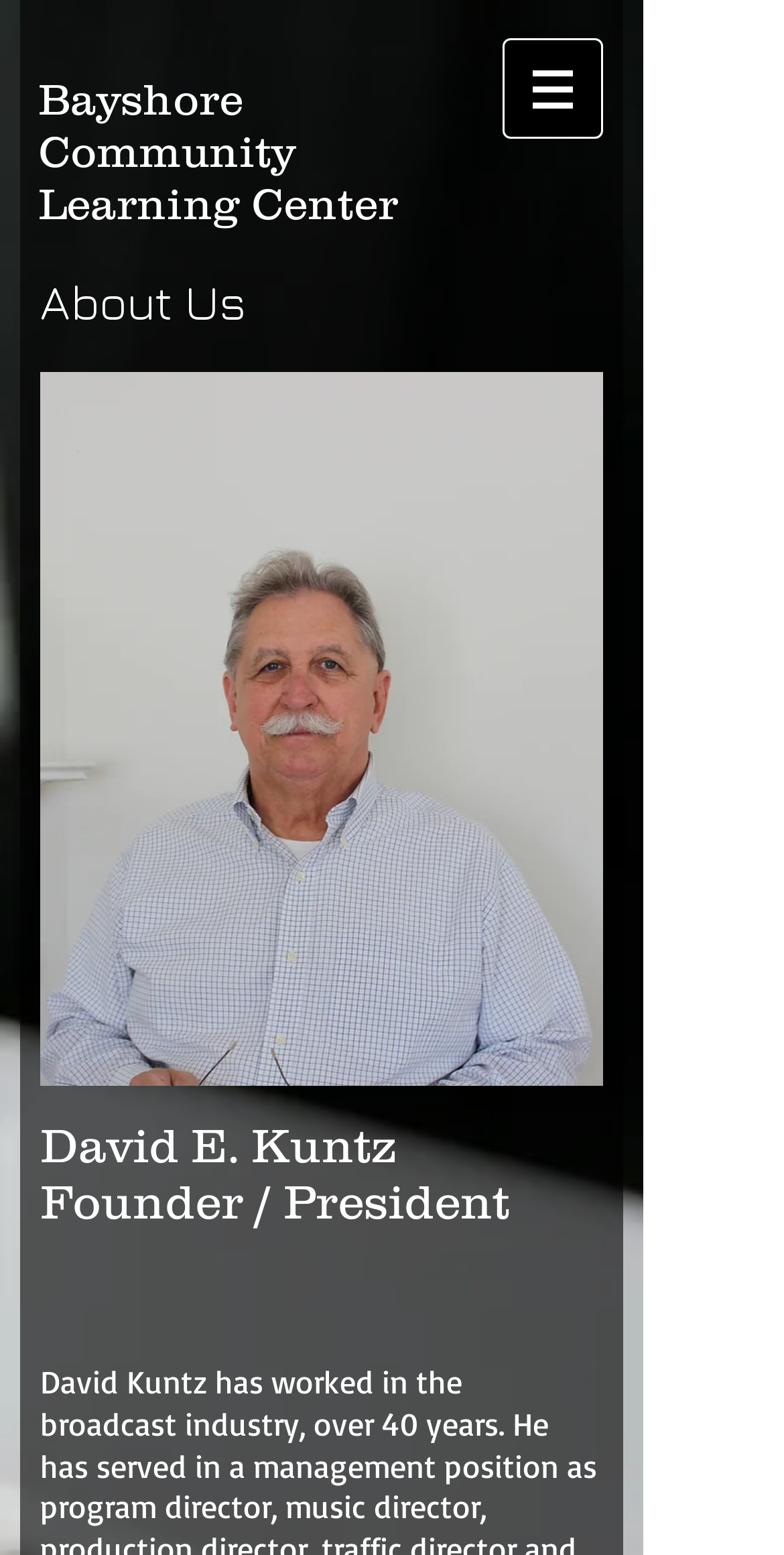Given the content of the image, can you provide a detailed answer to the question?
How many headings are on the webpage?

There are three headings on the webpage: 'Bayshore Community Learning Center', 'About Us', and 'David E. Kuntz Founder / President'. These headings are used to organize the content on the webpage and provide a clear structure.